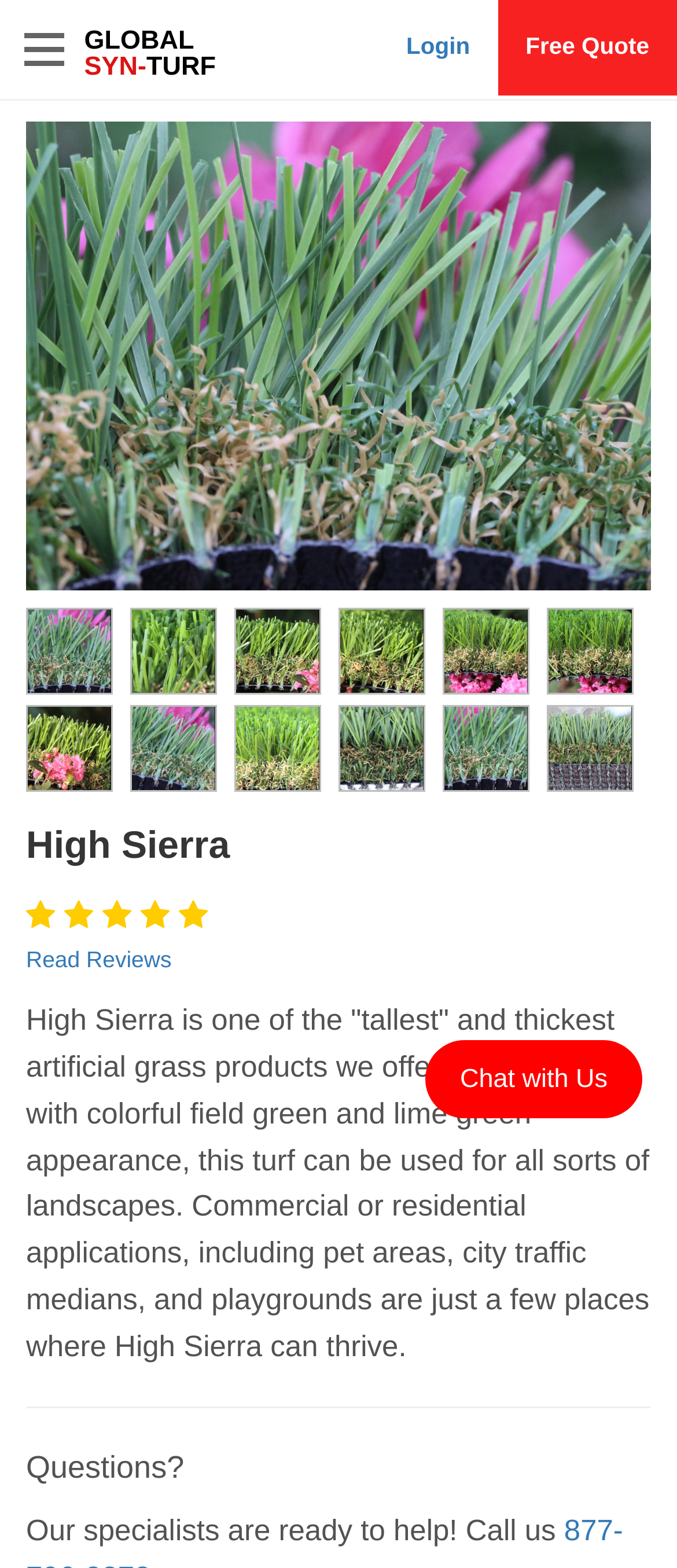What are the colors of the High Sierra artificial grass?
Based on the visual information, provide a detailed and comprehensive answer.

The static text mentions that the High Sierra artificial grass has a 'colorful field green and lime green appearance'.